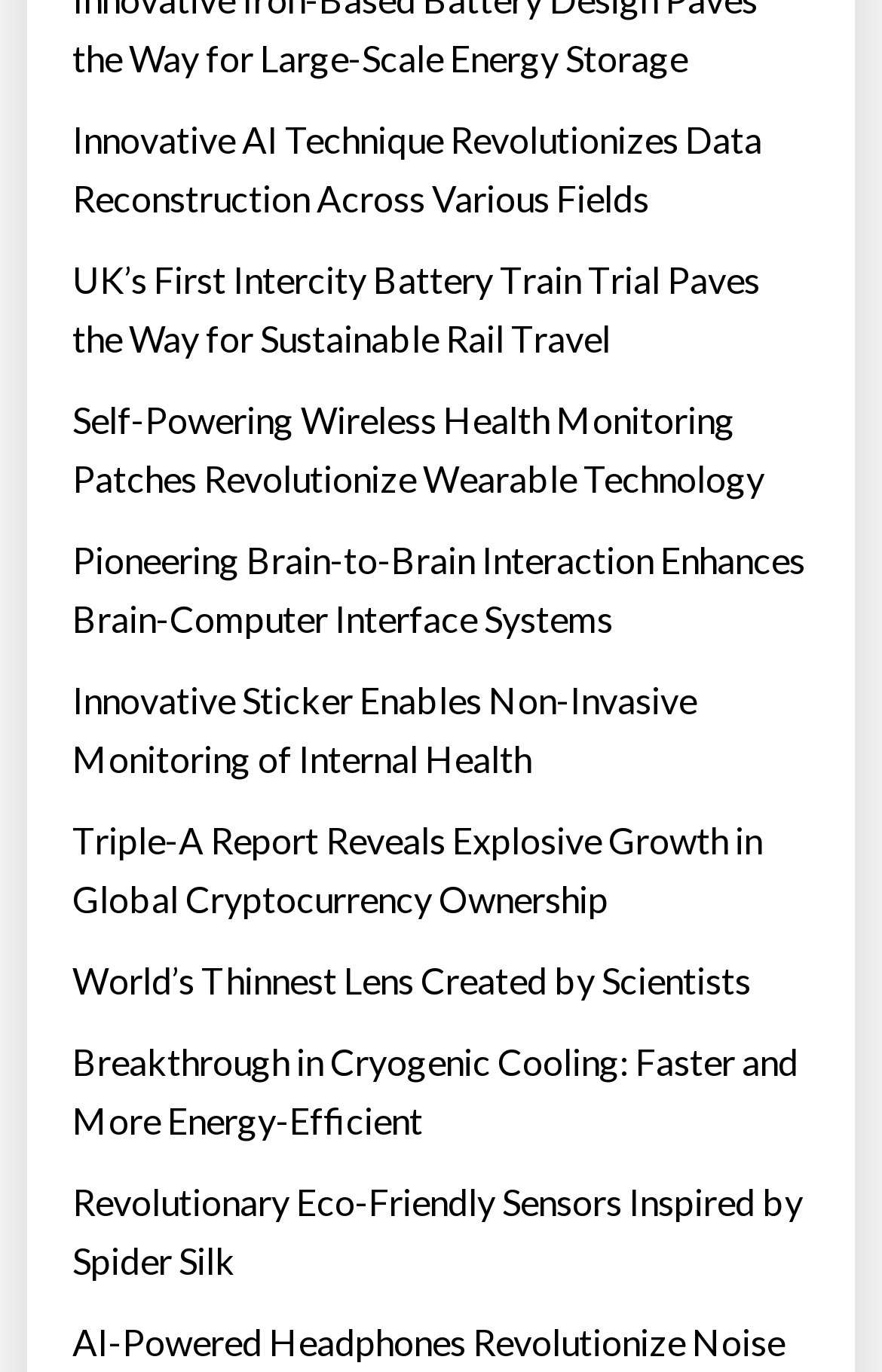Please provide a brief answer to the following inquiry using a single word or phrase:
What is the vertical position of the link 'World’s Thinnest Lens Created by Scientists'?

Below the middle